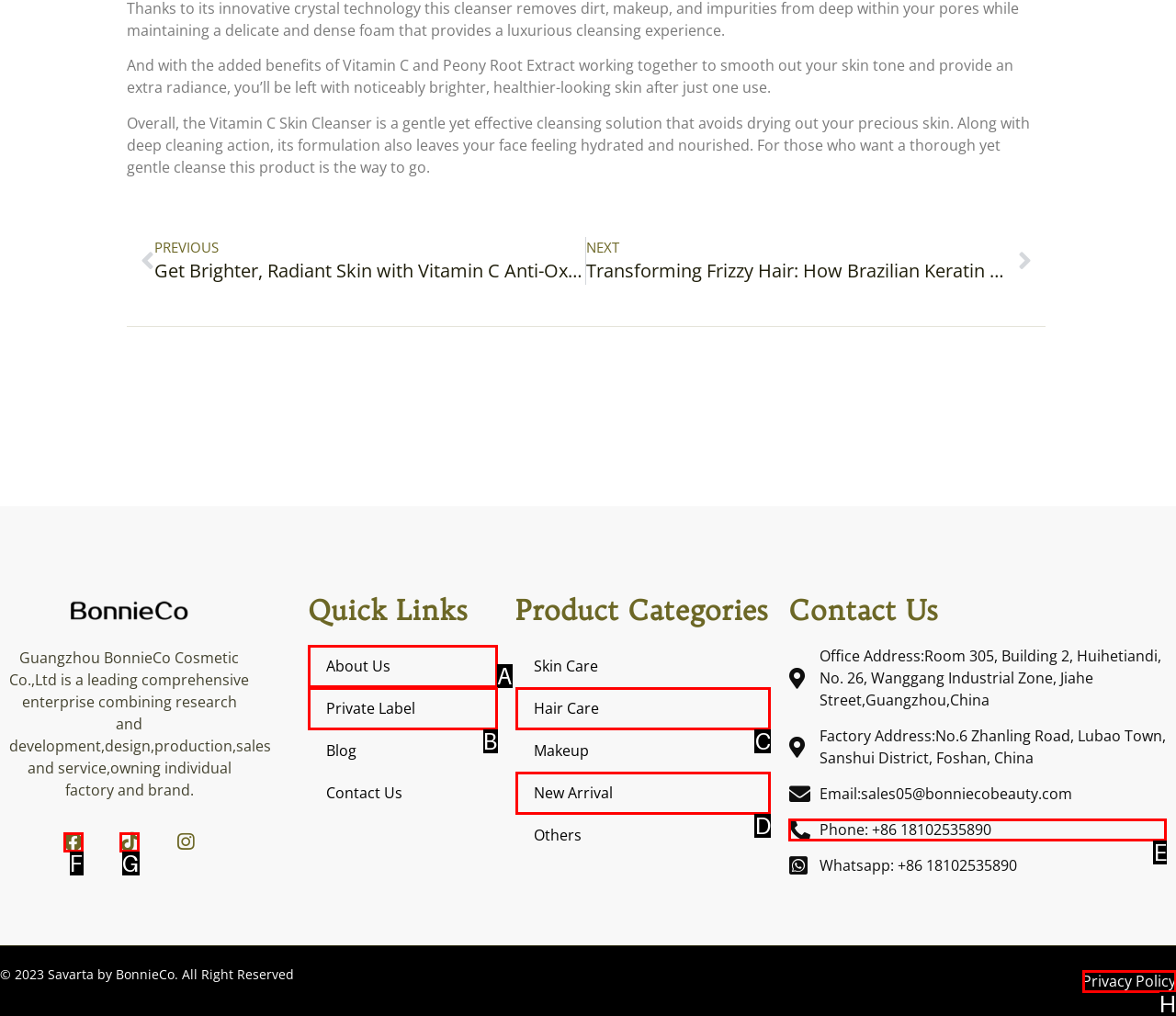Based on the provided element description: Hair Care, identify the best matching HTML element. Respond with the corresponding letter from the options shown.

C